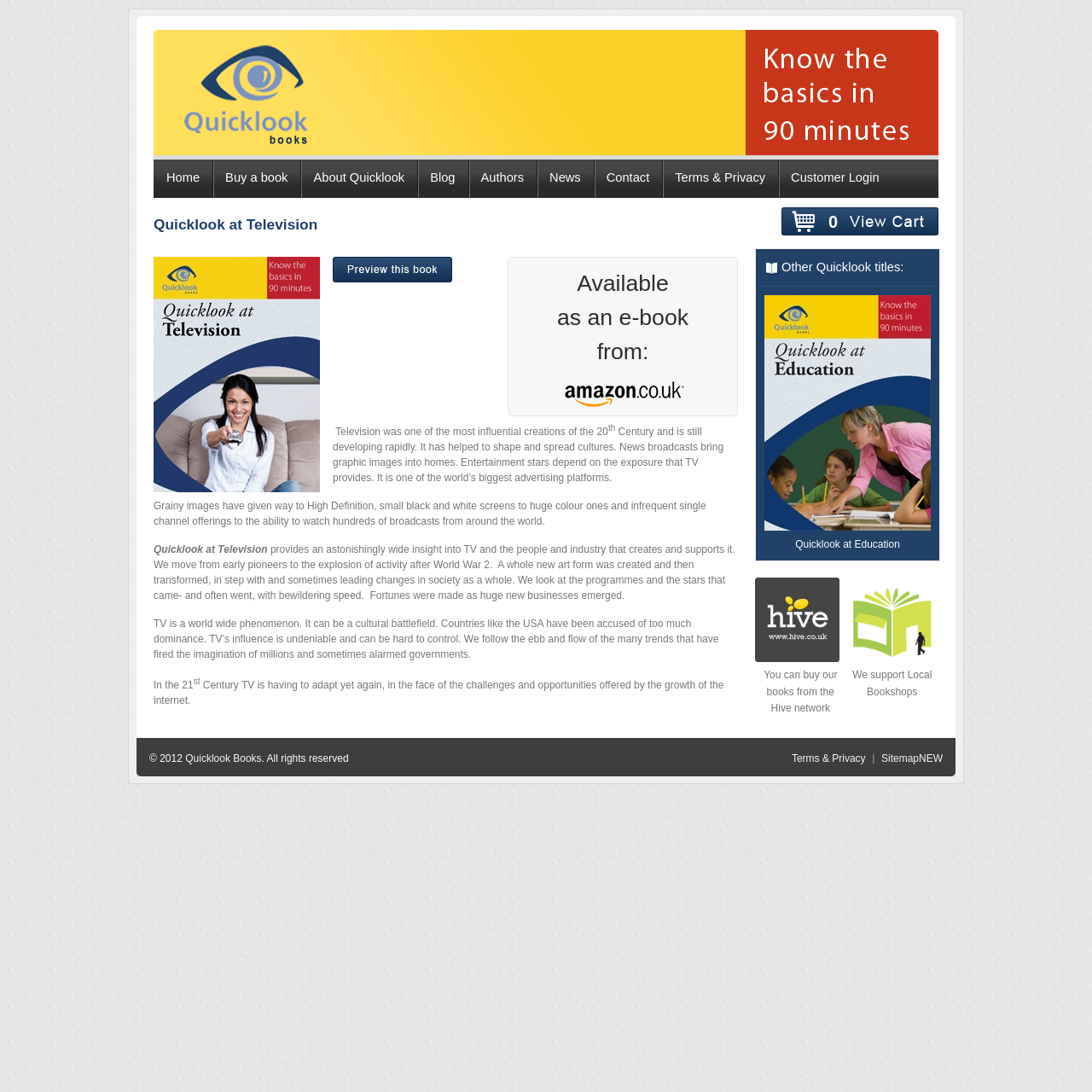Determine the bounding box coordinates of the UI element that matches the following description: "Terms & Privacy". The coordinates should be four float numbers between 0 and 1 in the format [left, top, right, bottom].

[0.606, 0.146, 0.713, 0.18]